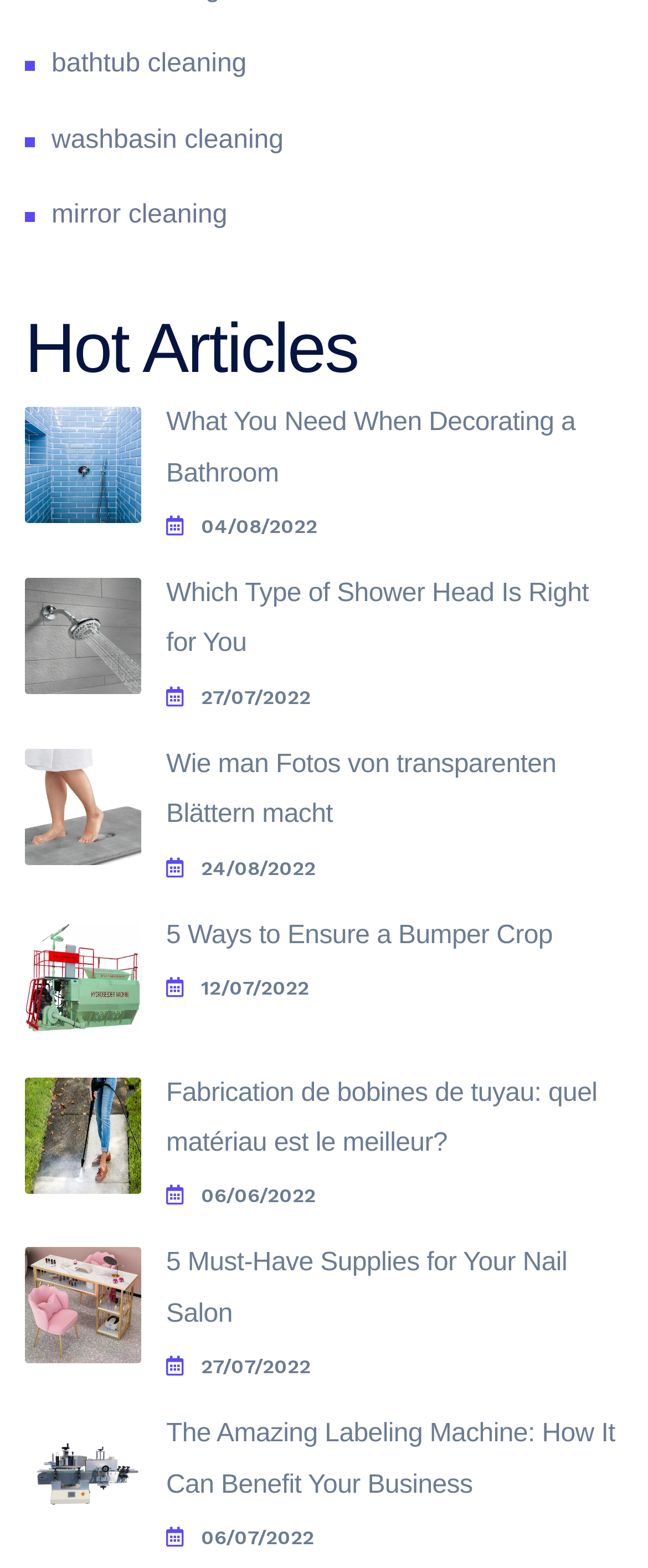What is the topic of the article with the image of a labeling machine?
Refer to the image and give a detailed response to the question.

I found the image element with the description 'The Amazing Labeling Machine: How It Can Benefit Your Business'. The corresponding heading element has the same description, so I concluded that the topic of the article is about the benefits of a labeling machine.